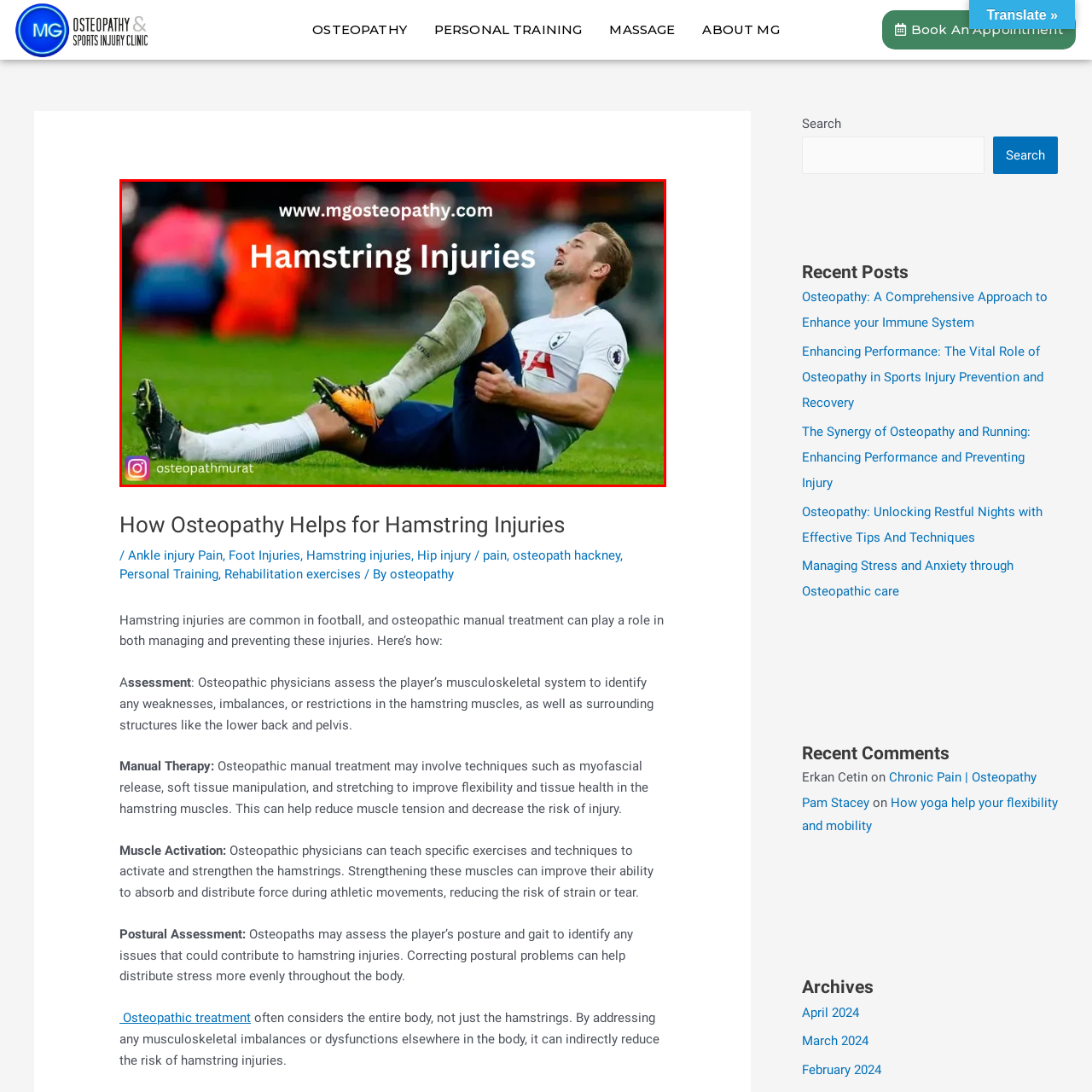What is the Instagram handle featured?
Carefully look at the image inside the red bounding box and answer the question in a detailed manner using the visual details present.

The lower left corner of the image features the Instagram handle 'osteopathmurats', encouraging viewers to connect on social media for further insights.